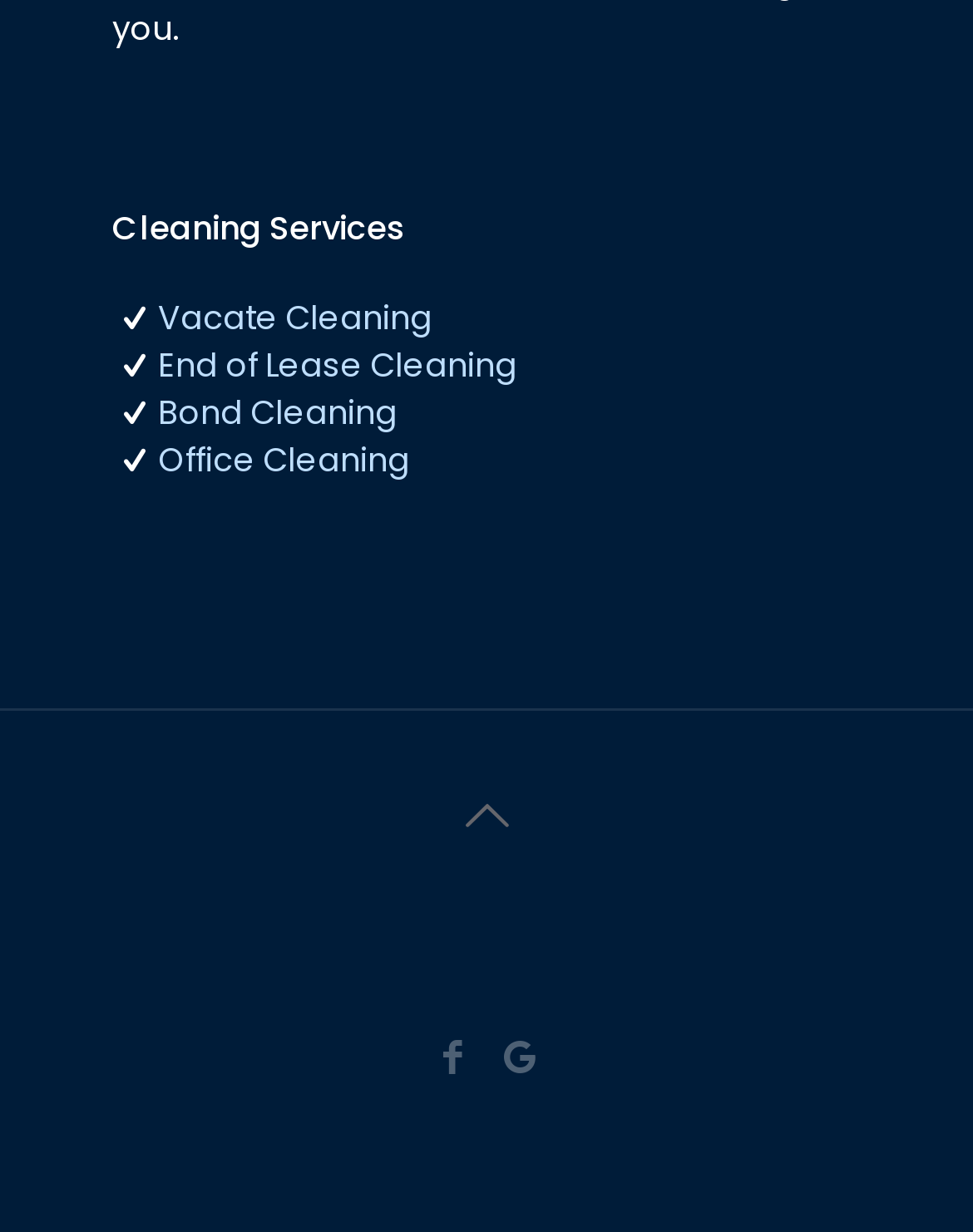Locate the bounding box coordinates of the element that should be clicked to fulfill the instruction: "Visit Digital HQ Website Designers Perth WA".

[0.378, 0.781, 0.622, 0.82]